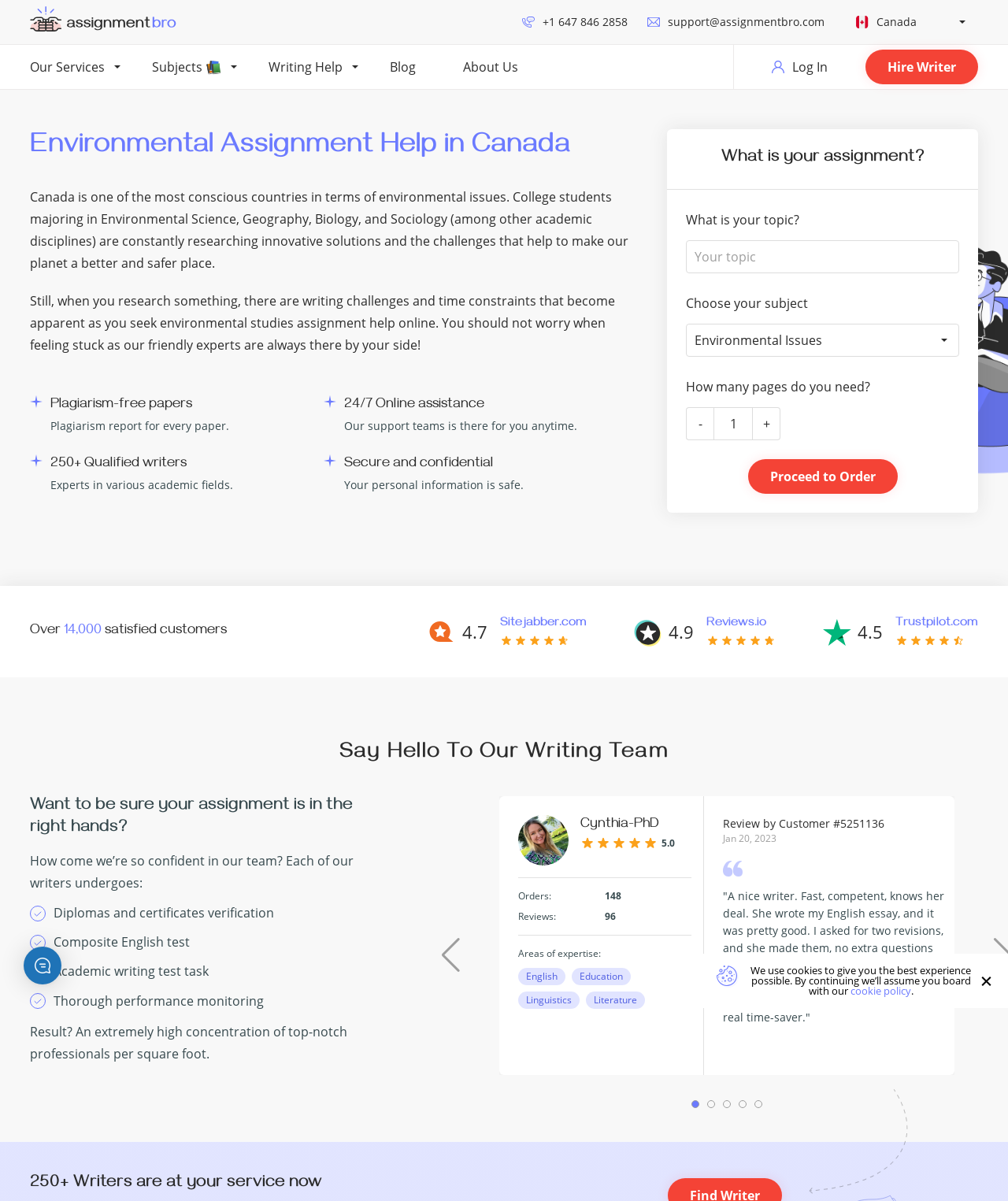What is the phone number to contact for support?
Please respond to the question with a detailed and well-explained answer.

I found the phone number by looking at the top right corner of the webpage, where the contact information is usually placed. The phone number is displayed as a link, and it is +1 647 846 2858.